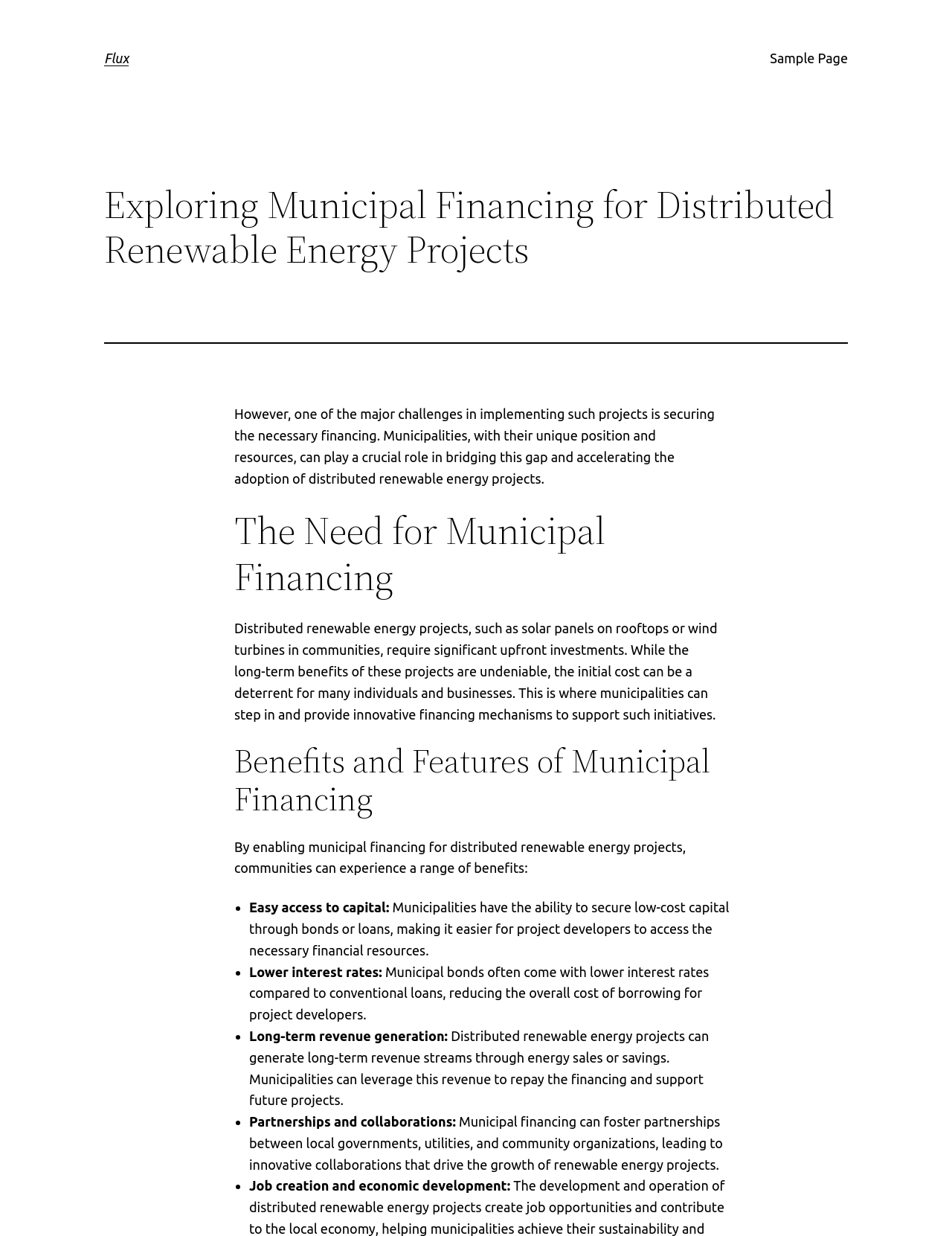Produce an extensive caption that describes everything on the webpage.

The webpage is about exploring municipal financing for distributed renewable energy projects. At the top, there is a heading "Flux" which is also a link. To the right of it, there is a menu with a link to a "Sample Page". Below the heading "Flux", there is a larger heading "Exploring Municipal Financing for Distributed Renewable Energy Projects" that spans almost the entire width of the page.

Below this heading, there is a horizontal separator line. The main content of the page is divided into three sections. The first section is titled "The Need for Municipal Financing" and discusses the challenges of implementing distributed renewable energy projects due to the high upfront costs. The text explains how municipalities can play a crucial role in bridging this financing gap.

The second section is titled "Benefits and Features of Municipal Financing" and lists the advantages of enabling municipal financing for distributed renewable energy projects. These benefits include easy access to capital, lower interest rates, long-term revenue generation, partnerships and collaborations, and job creation and economic development. Each benefit is marked with a bullet point and is accompanied by a brief explanation.

The text is arranged in a clear and organized manner, with headings and subheadings guiding the reader through the content. There are no images on the page. The overall structure of the page is simple and easy to follow, with a focus on conveying information about municipal financing for distributed renewable energy projects.